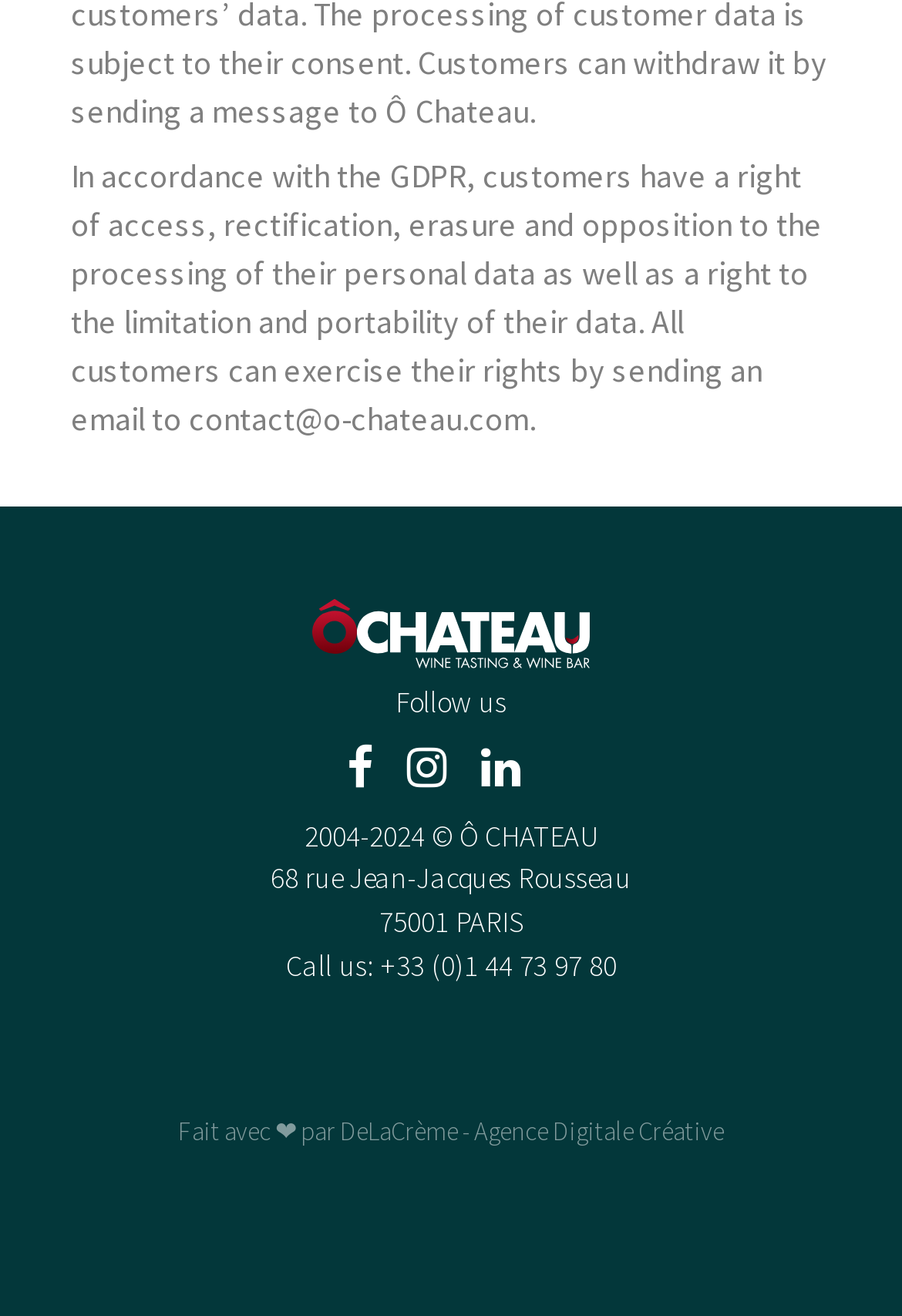What is the address of Ô Chateau?
Give a single word or phrase answer based on the content of the image.

68 rue Jean-Jacques Rousseau, 75001 PARIS